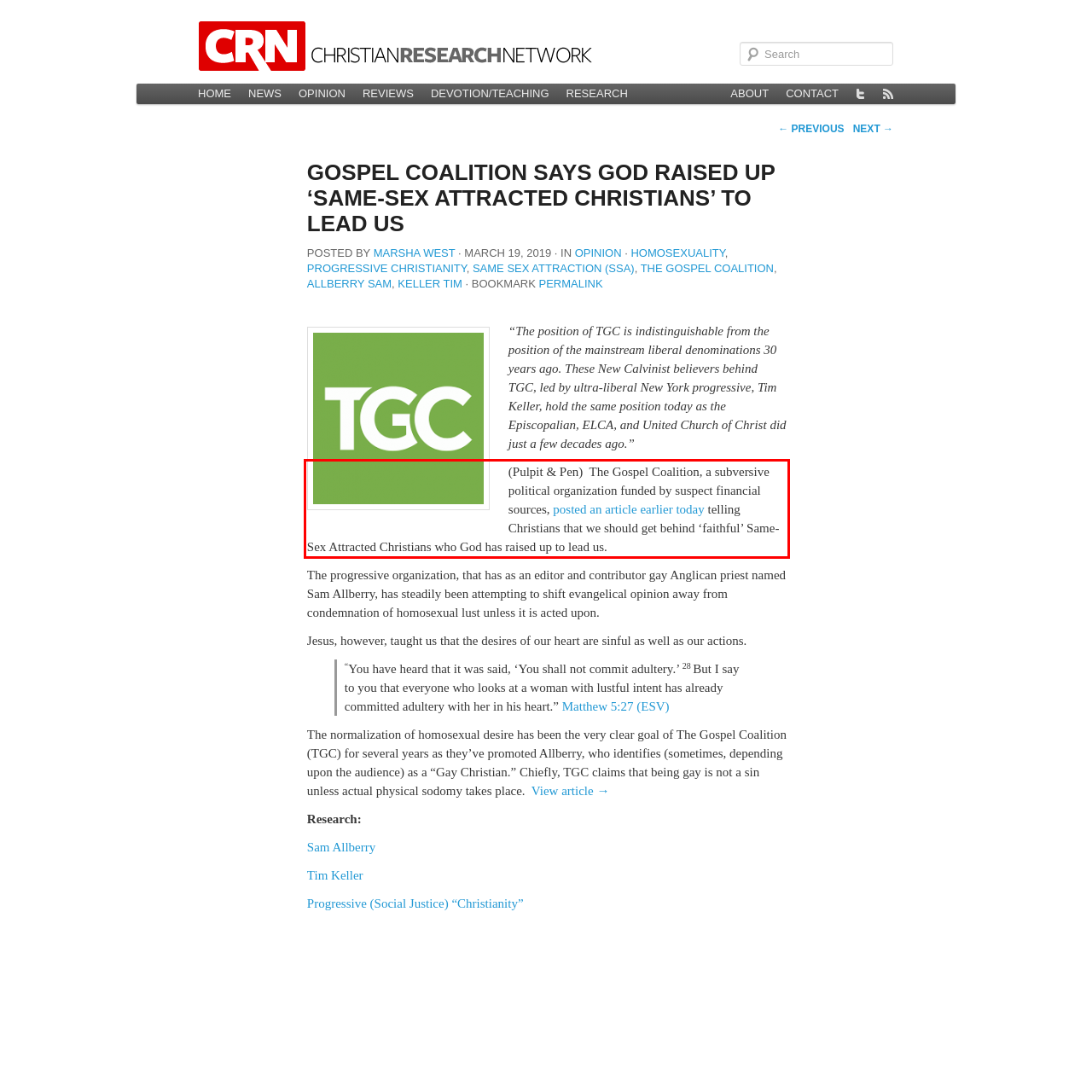Given a webpage screenshot, identify the text inside the red bounding box using OCR and extract it.

(Pulpit & Pen) The Gospel Coalition, a subversive political organization funded by suspect financial sources, posted an article earlier today telling Christians that we should get behind ‘faithful’ Same-Sex Attracted Christians who God has raised up to lead us.